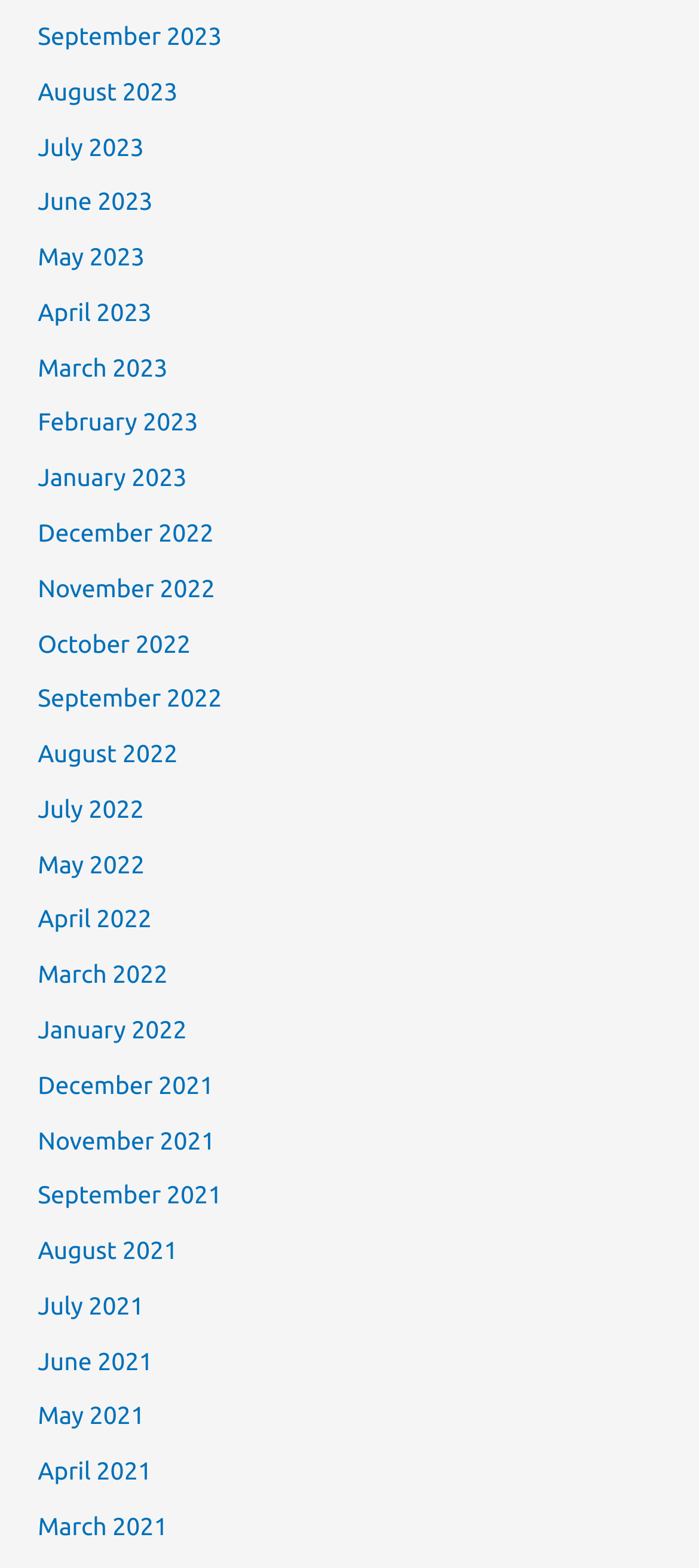Can you pinpoint the bounding box coordinates for the clickable element required for this instruction: "browse June 2021"? The coordinates should be four float numbers between 0 and 1, i.e., [left, top, right, bottom].

[0.054, 0.859, 0.219, 0.877]